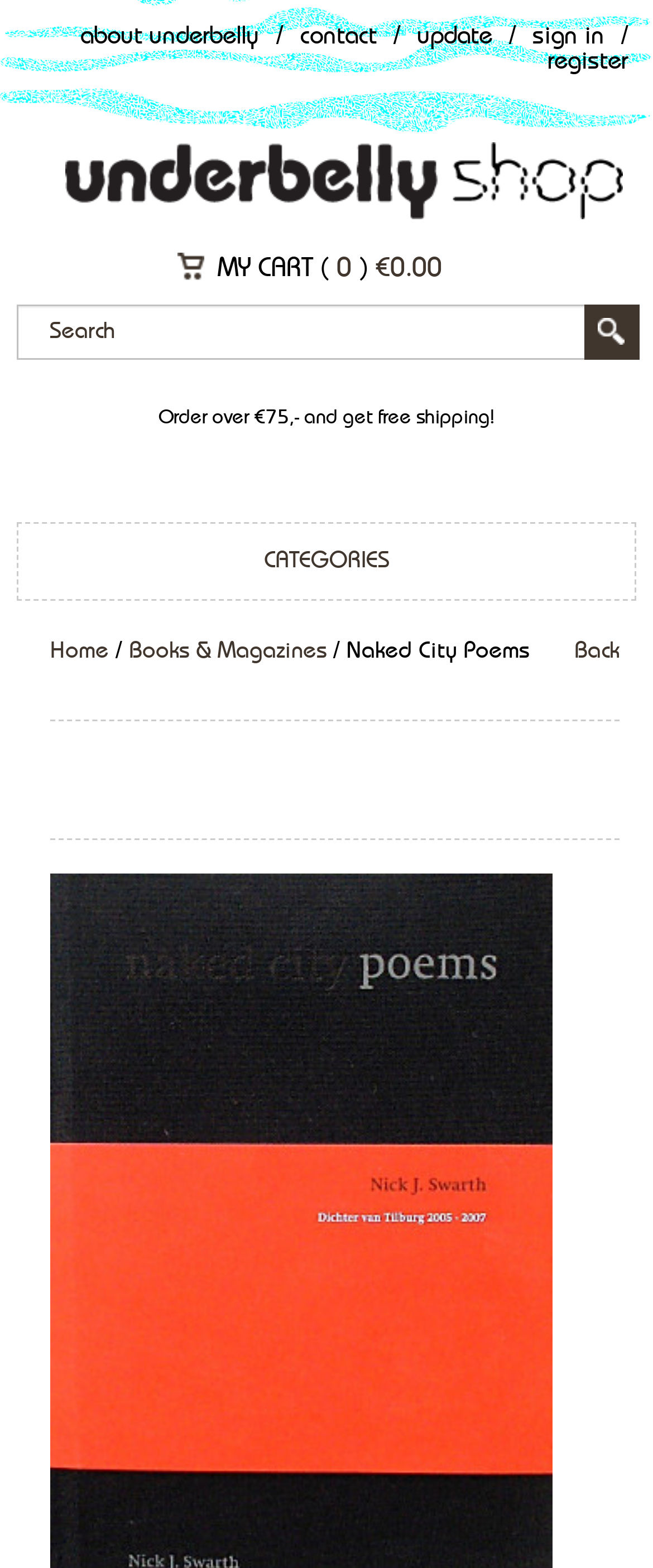Please find the bounding box for the UI element described by: "Ablehnen".

None